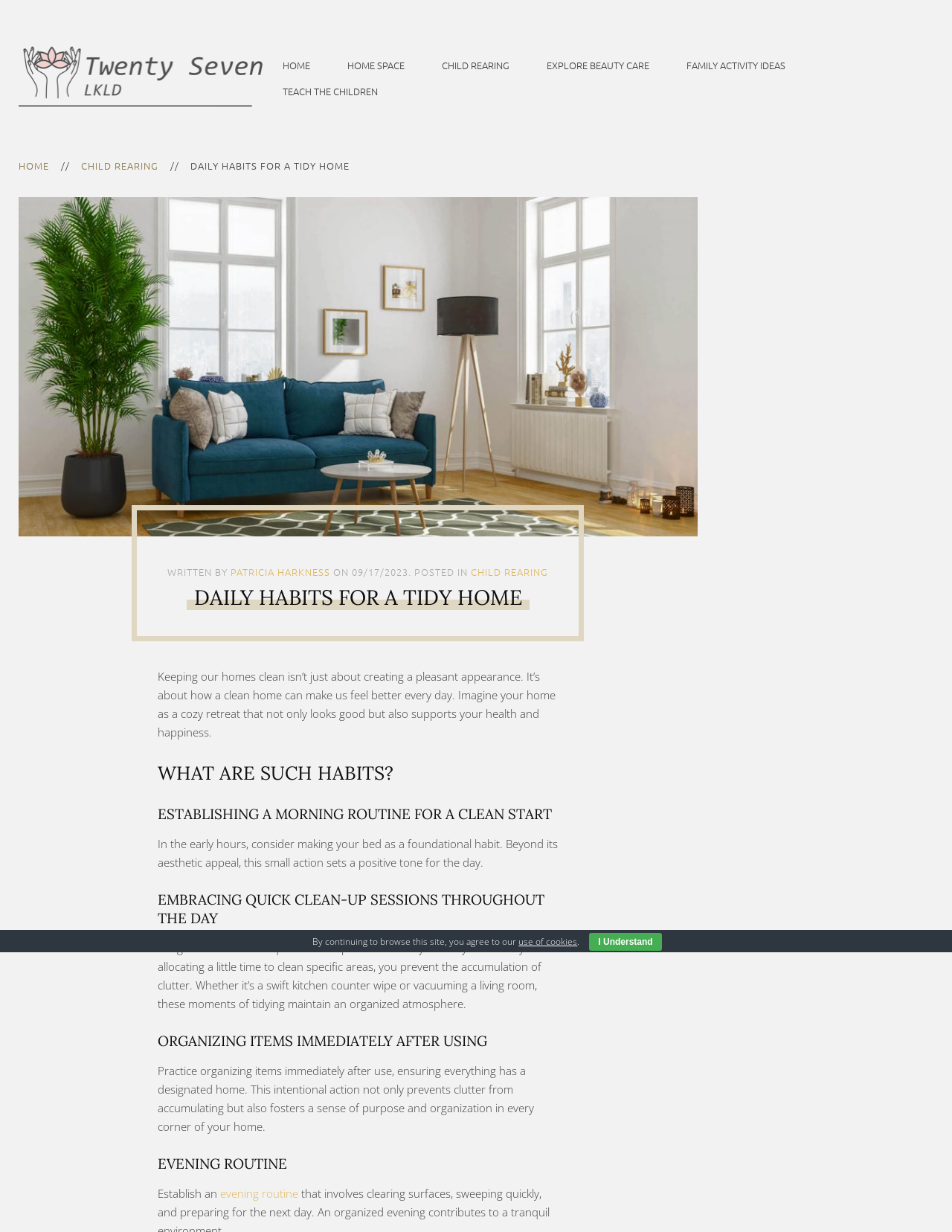Determine the bounding box coordinates of the element that should be clicked to execute the following command: "Explore the 'CHILD REARING' category".

[0.46, 0.042, 0.539, 0.063]